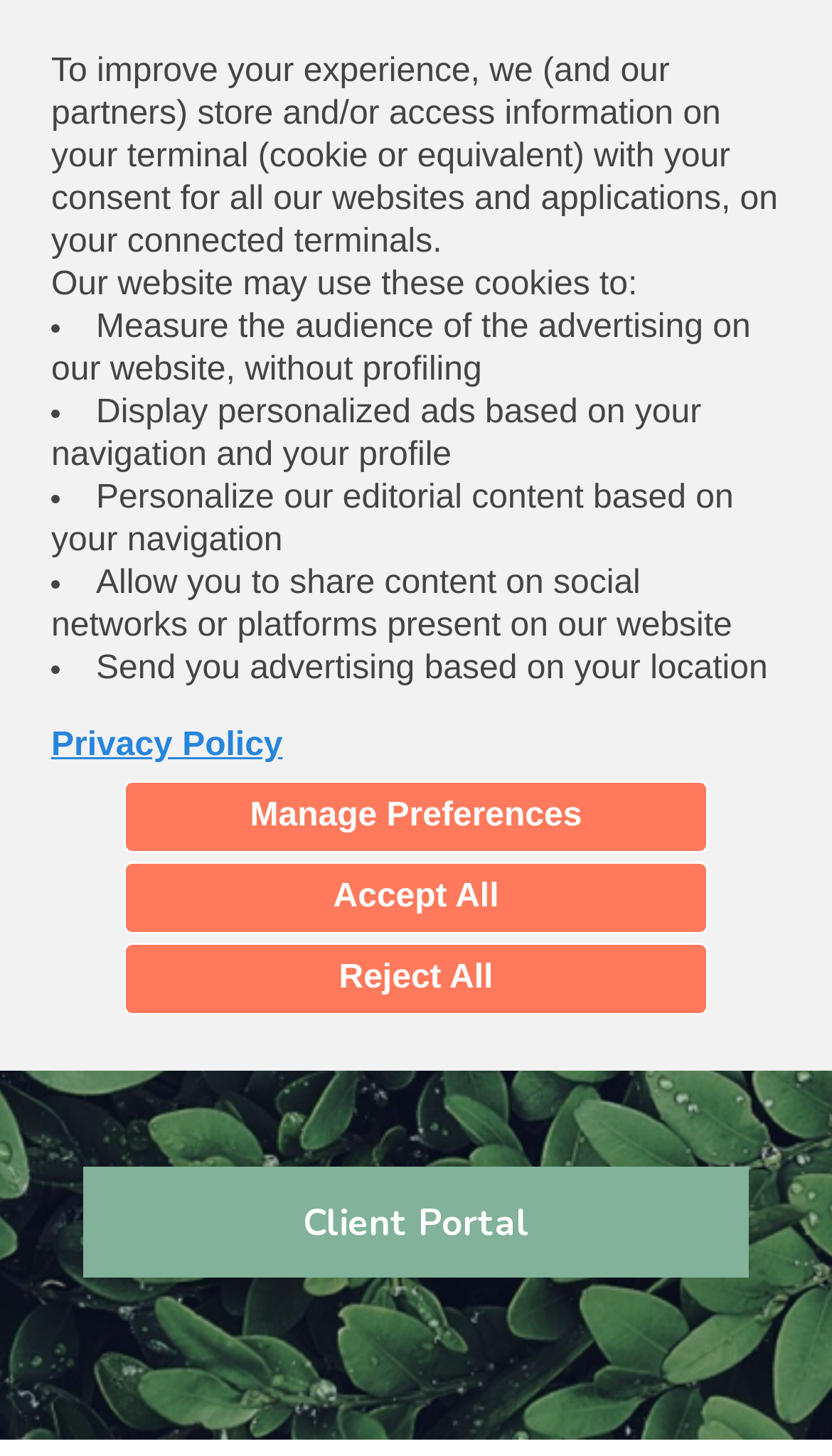Locate the bounding box coordinates of the UI element described by: "650.285.2274". The bounding box coordinates should consist of four float numbers between 0 and 1, i.e., [left, top, right, bottom].

[0.223, 0.188, 0.469, 0.221]